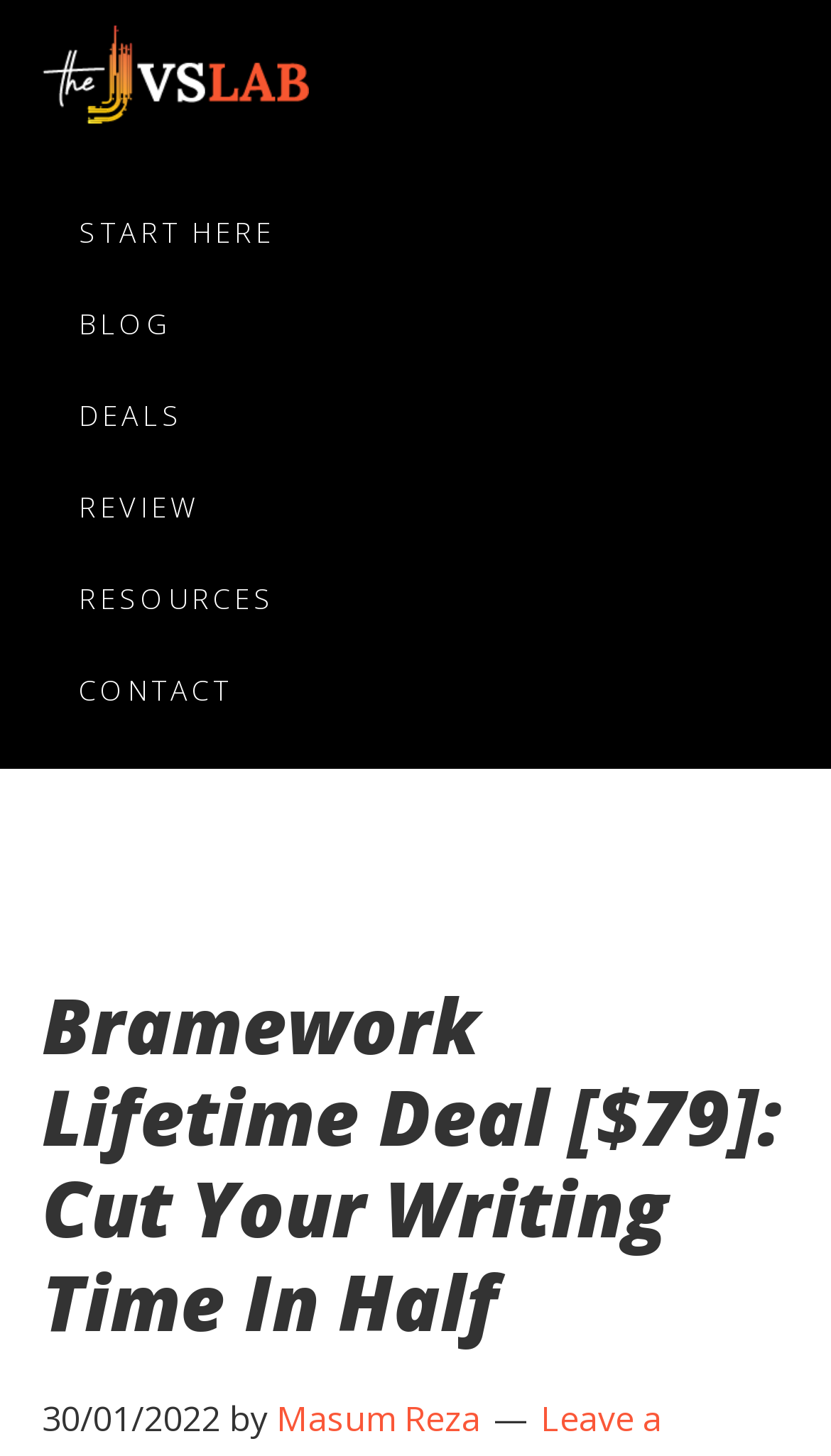Please find and give the text of the main heading on the webpage.

Bramework Lifetime Deal [$79]: Cut Your Writing Time In Half